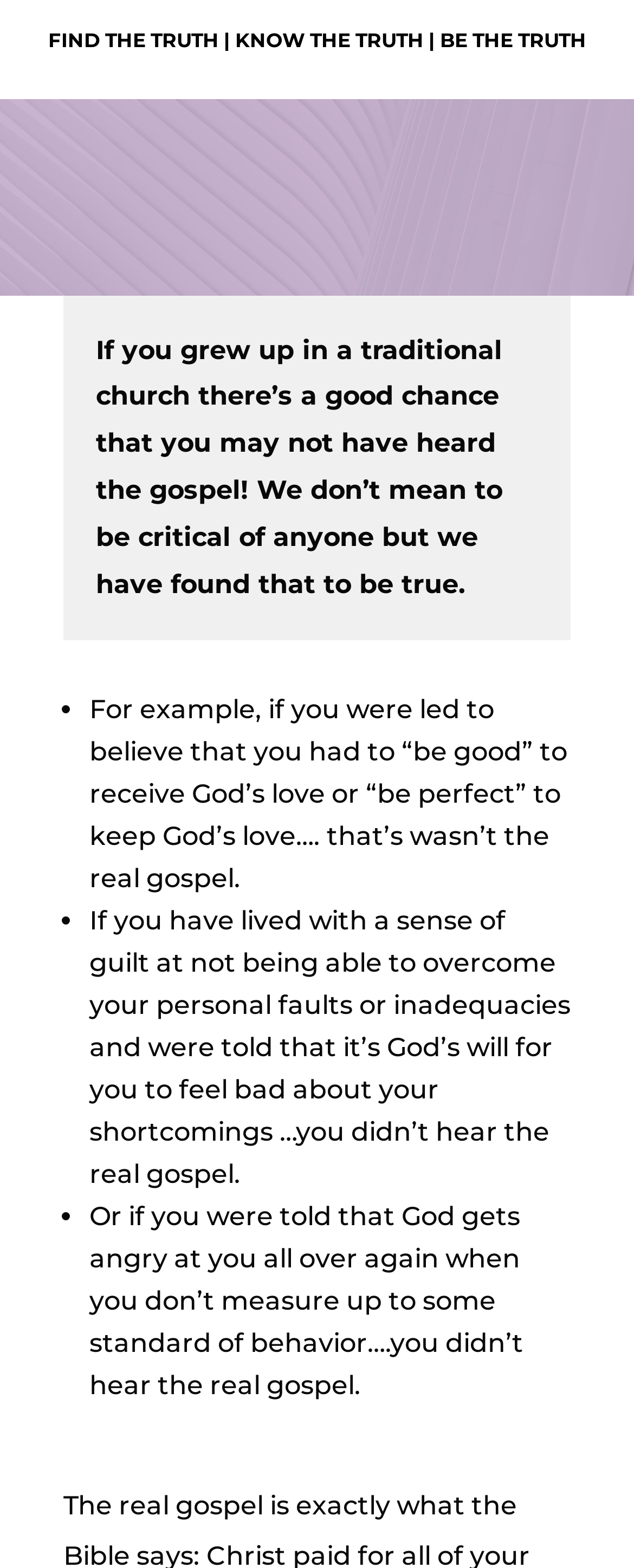Please provide a comprehensive answer to the question below using the information from the image: What is the purpose of the webpage's content?

The purpose of the webpage's content seems to be educational, as it aims to inform readers about the true gospel and correct potential misconceptions. The text provides examples of what the real gospel is not, implying that the webpage is trying to educate its readers on this topic.